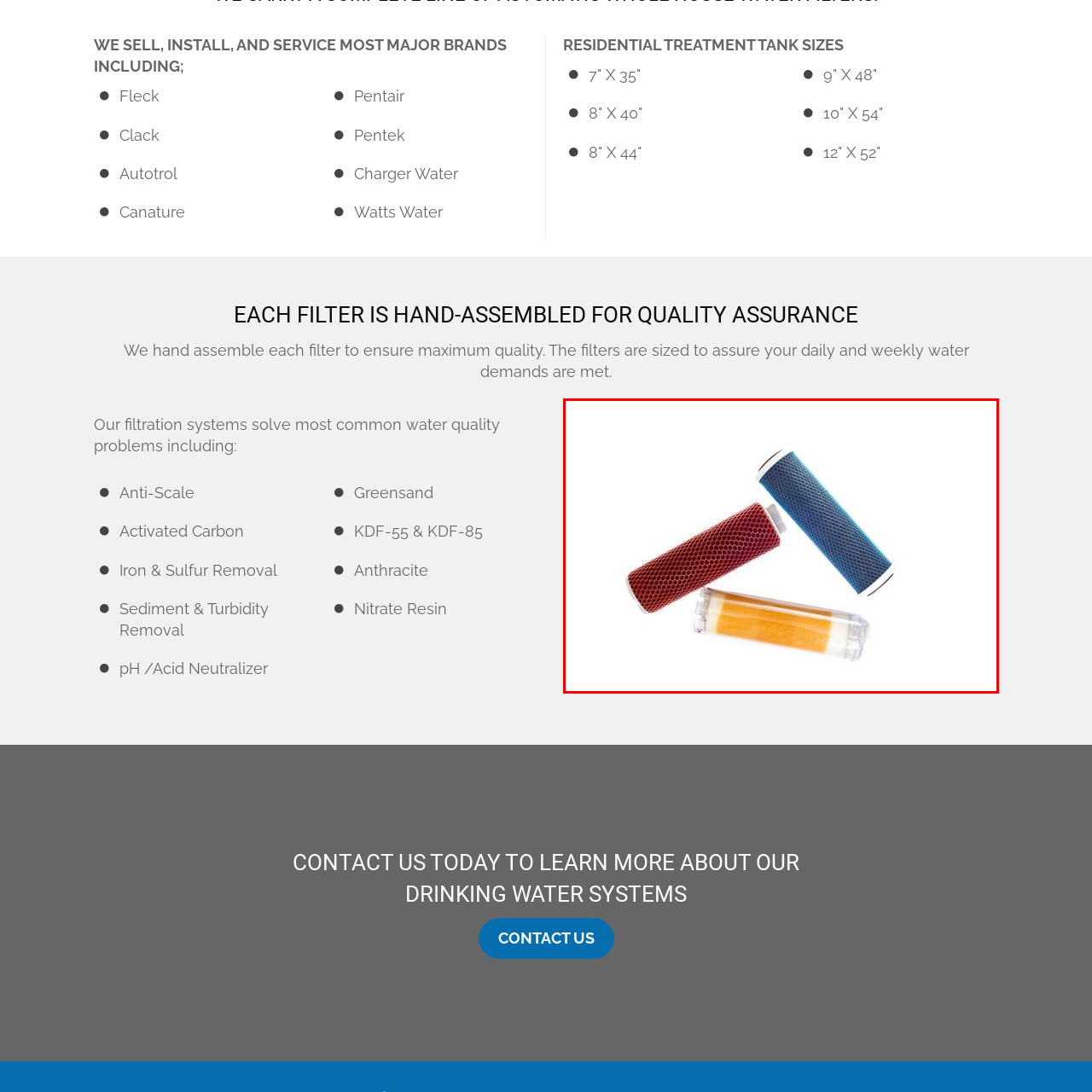View the portion of the image within the red bounding box and answer this question using a single word or phrase:
What is the possible function of the blue cartridge?

Removing impurities and improving taste